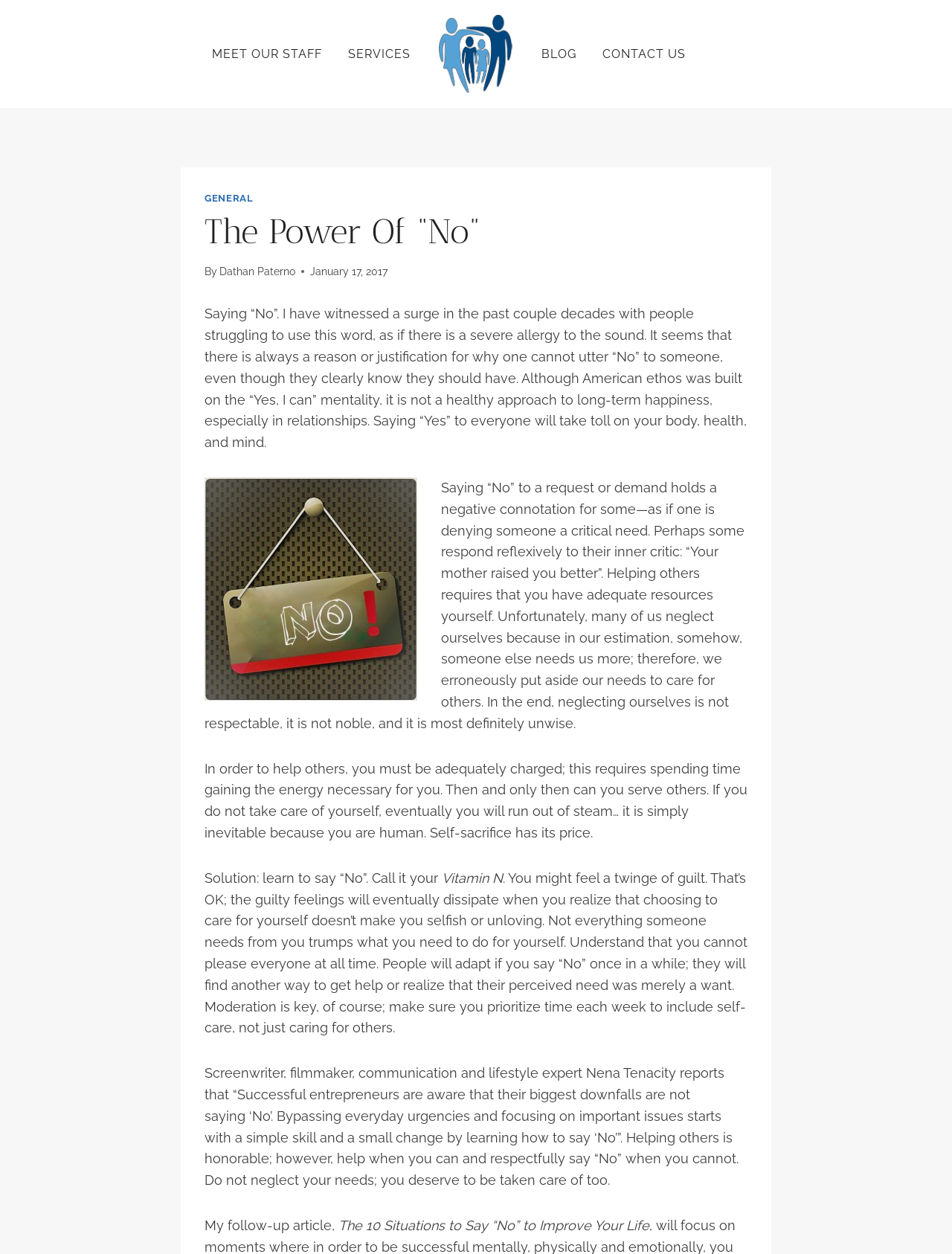Determine the bounding box for the UI element described here: "Dathan Paterno".

[0.23, 0.211, 0.309, 0.221]